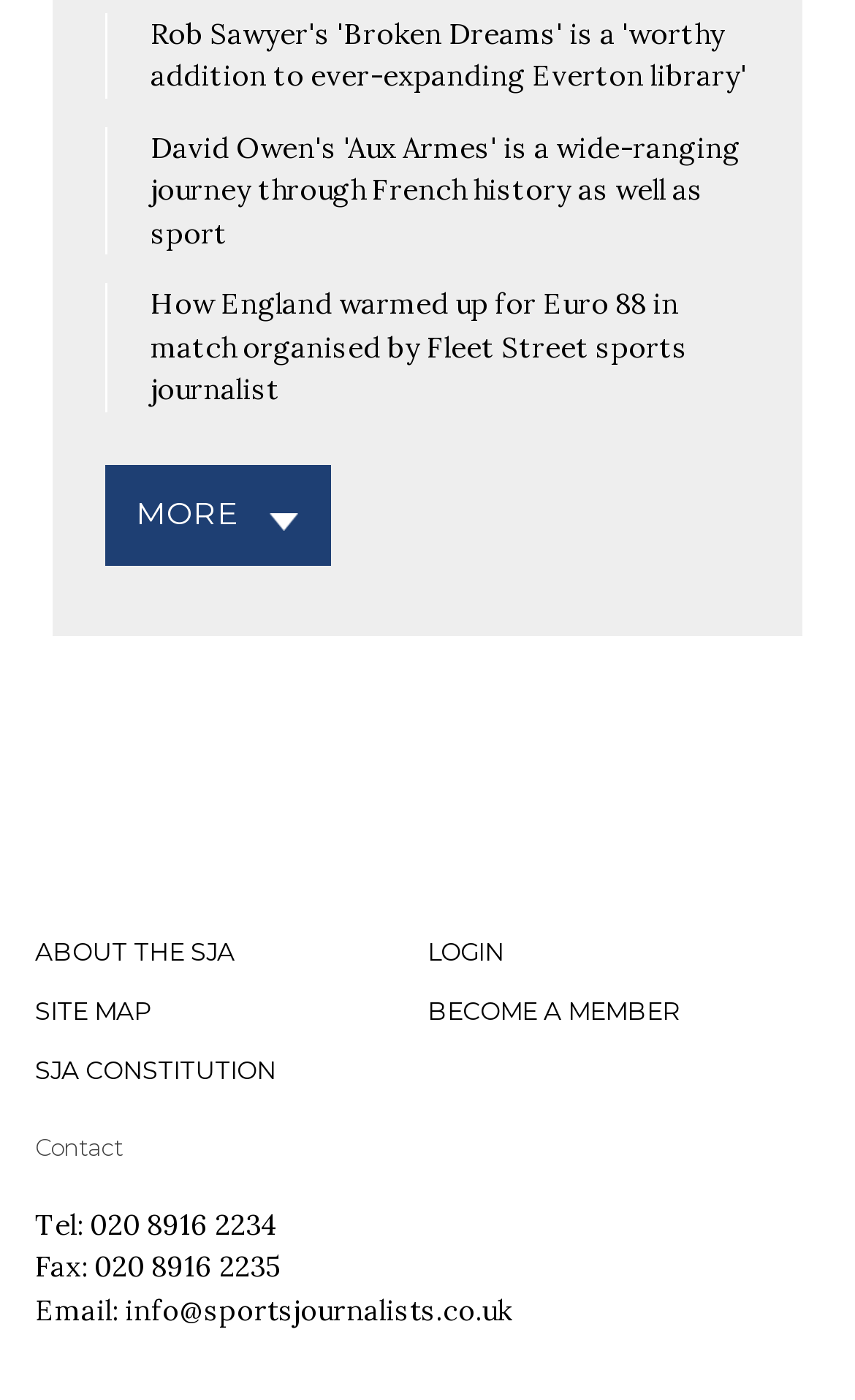Could you indicate the bounding box coordinates of the region to click in order to complete this instruction: "Read about Rob Sawyer's 'Broken Dreams'".

[0.176, 0.011, 0.873, 0.068]